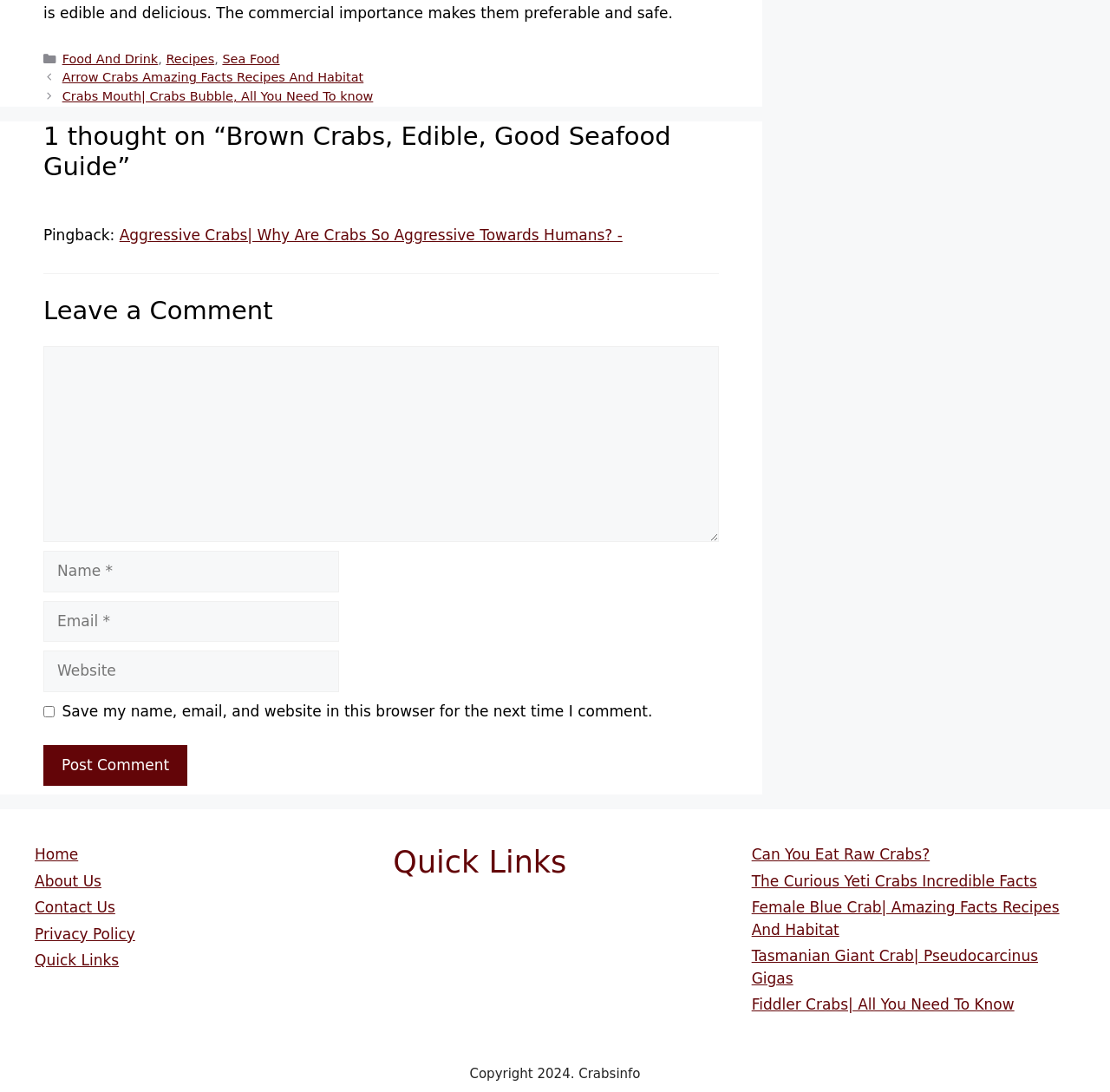How many links are present in the 'Quick Links' section?
By examining the image, provide a one-word or phrase answer.

5